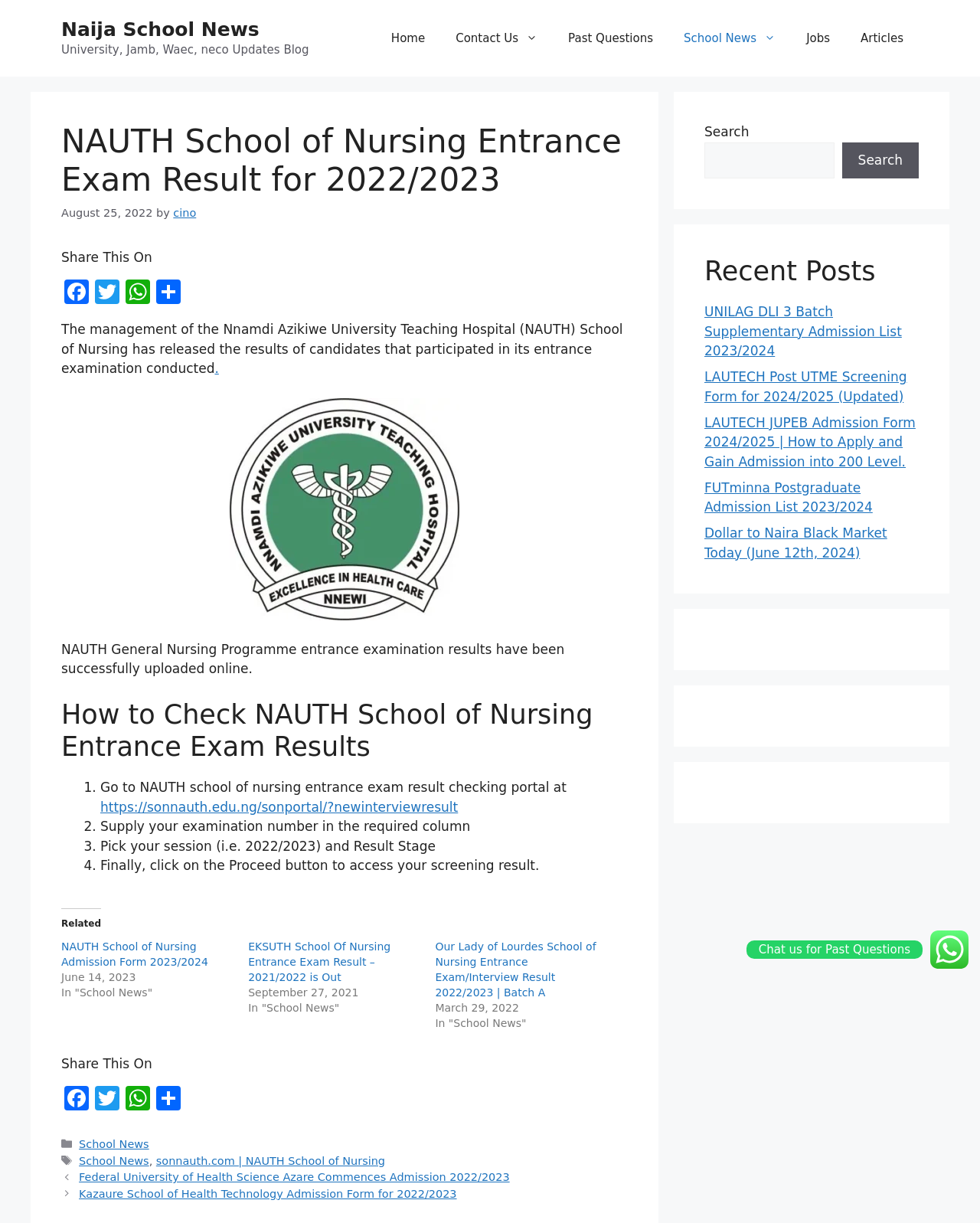Show me the bounding box coordinates of the clickable region to achieve the task as per the instruction: "Click on the 'Home' link".

[0.383, 0.013, 0.449, 0.05]